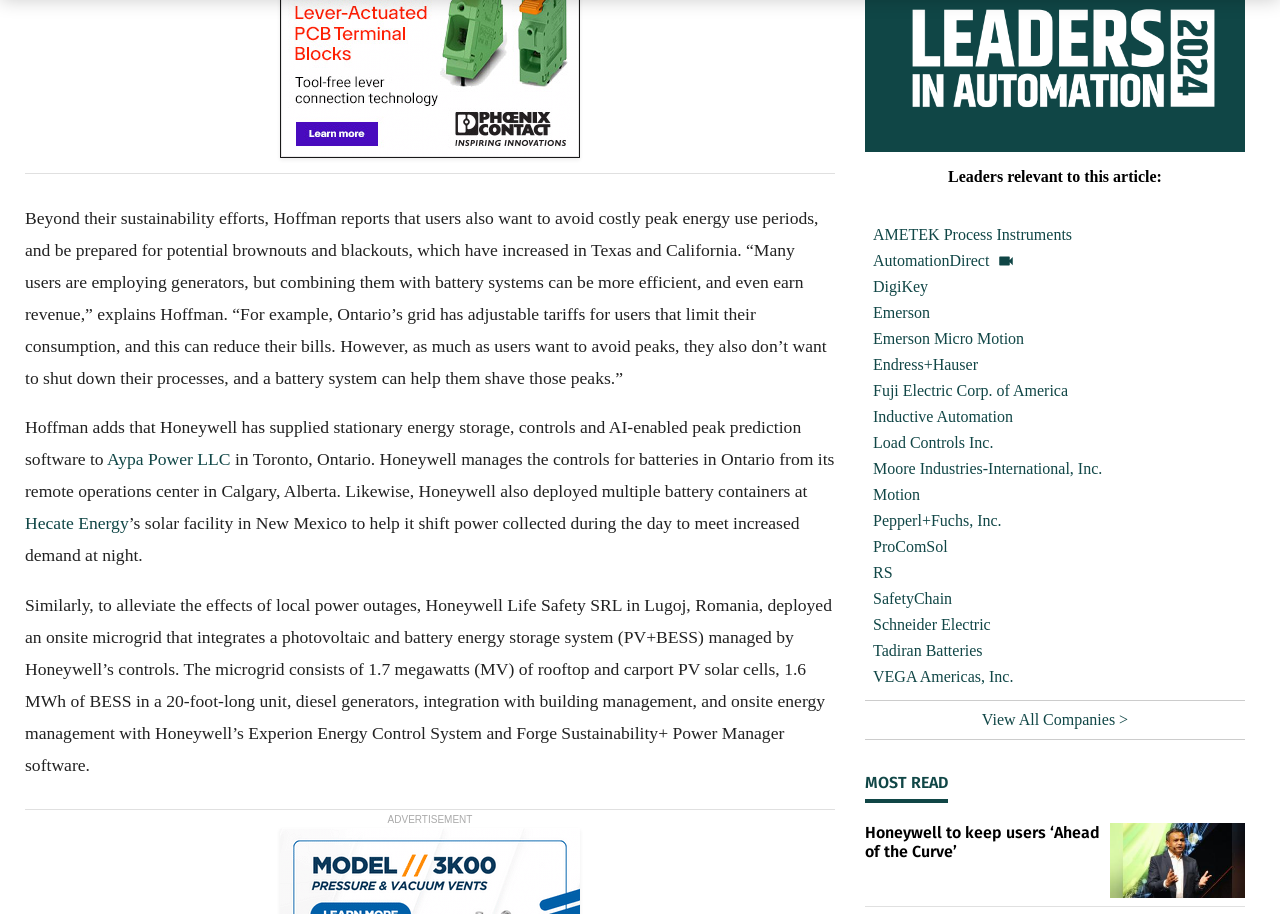Answer the question briefly using a single word or phrase: 
What is the topic of the article?

Energy storage and management